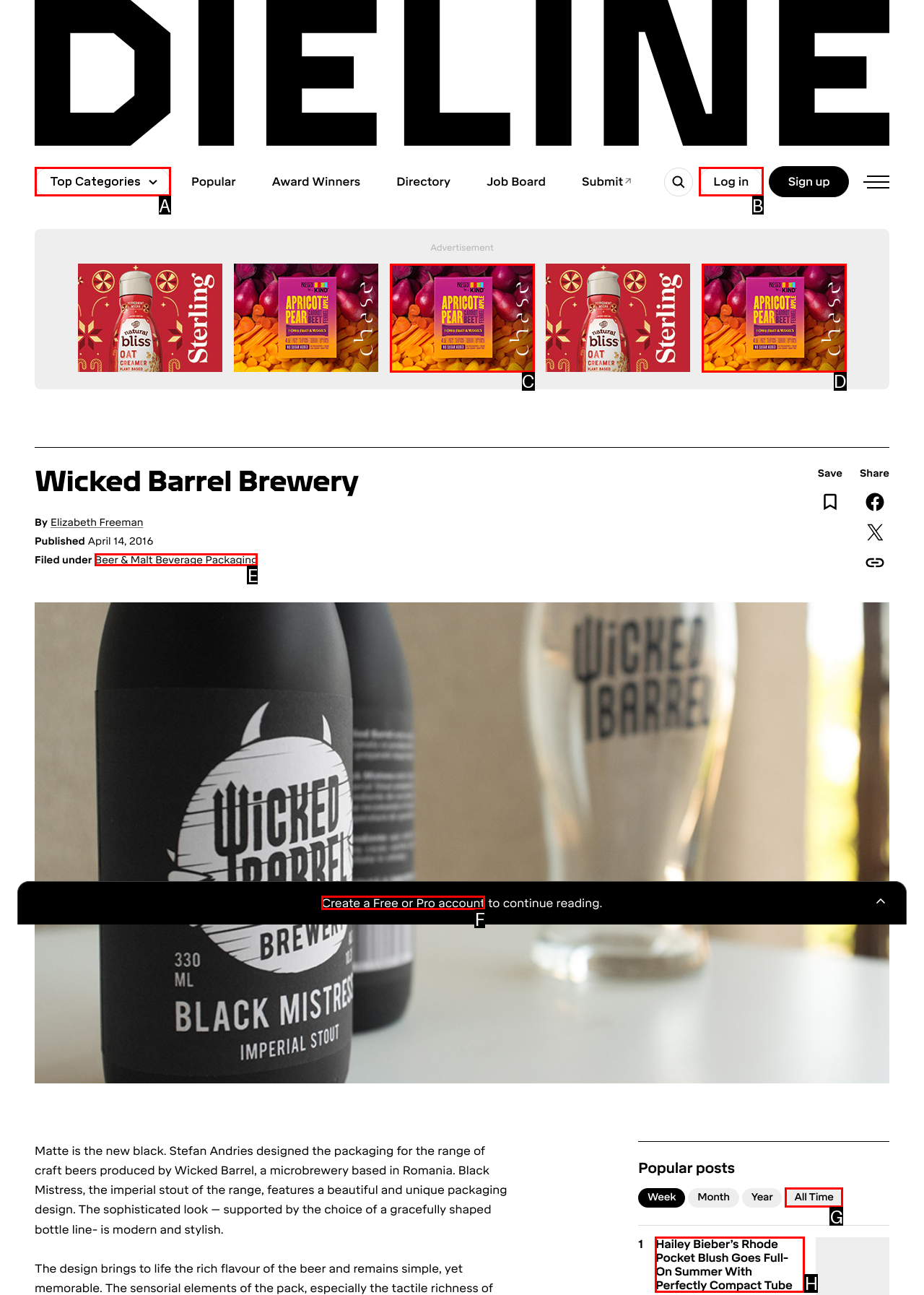Tell me which one HTML element I should click to complete the following task: Read the article about Hailey Bieber’s Rhode Pocket Blush Answer with the option's letter from the given choices directly.

H